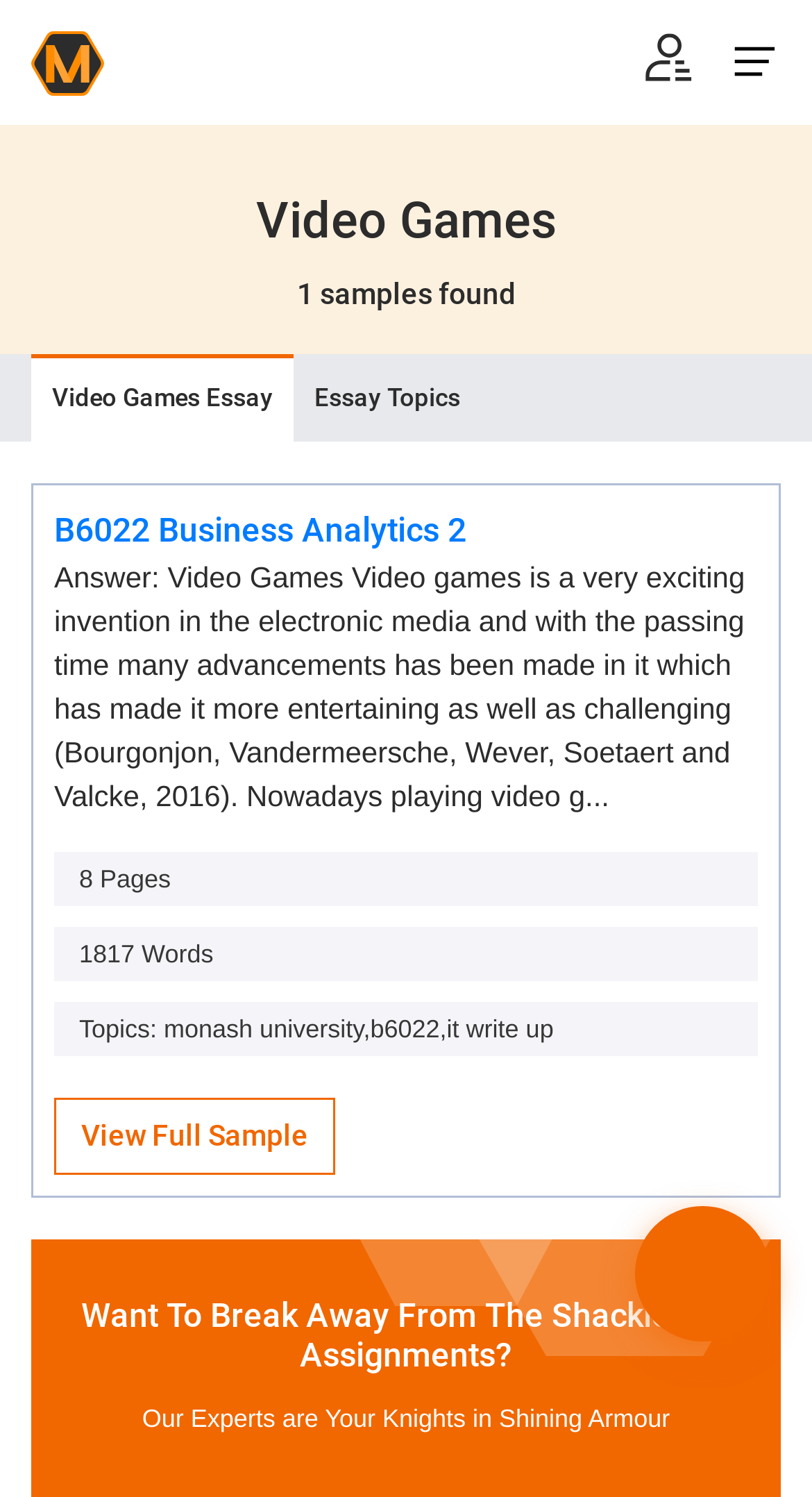What is the word count of the full sample?
Using the information from the image, provide a comprehensive answer to the question.

The answer can be found in the StaticText element with the text '1817 Words' which is located at the coordinates [0.097, 0.627, 0.263, 0.647].